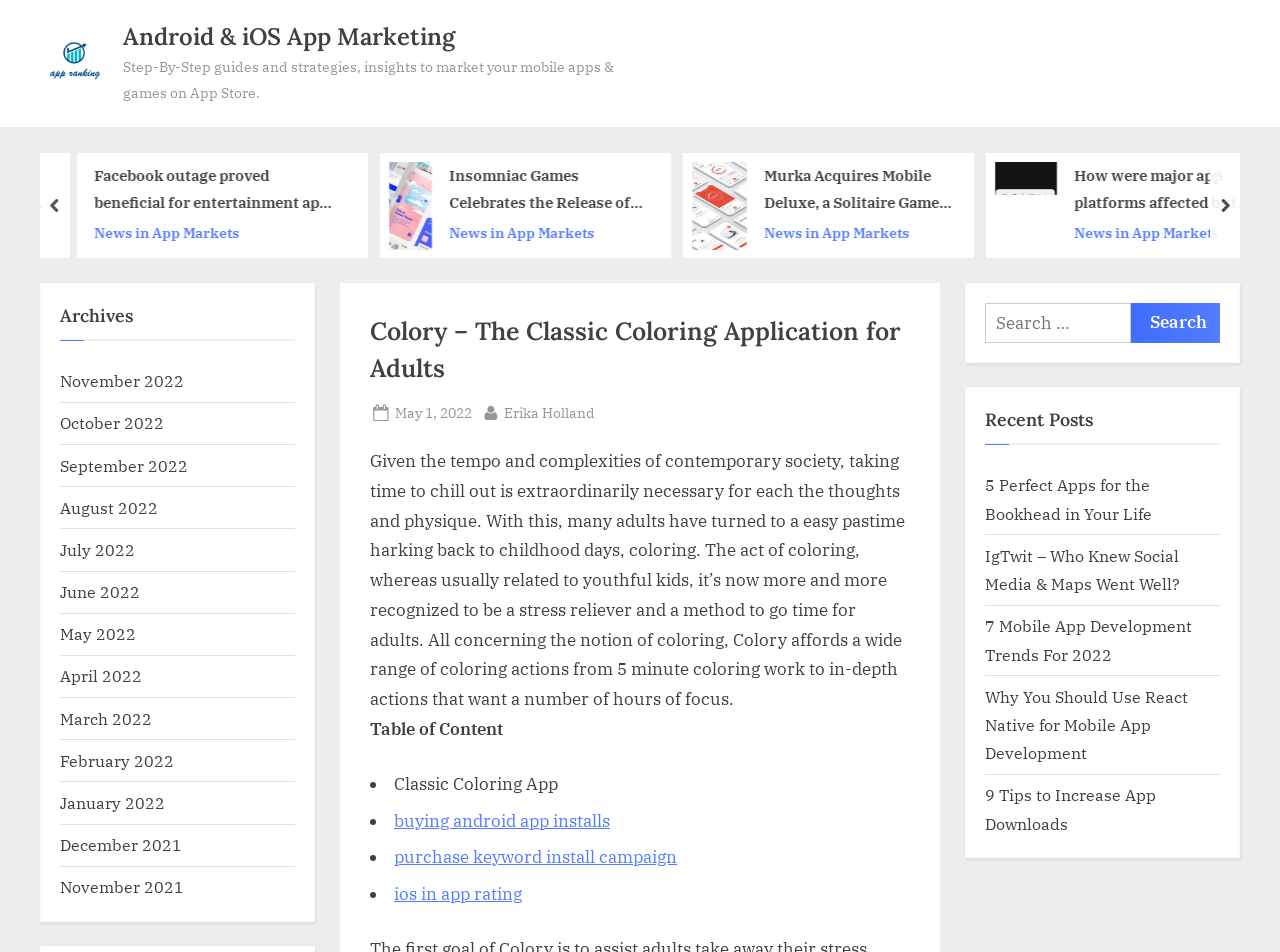Identify and provide the text content of the webpage's primary headline.

Colory – The Classic Coloring Application for Adults